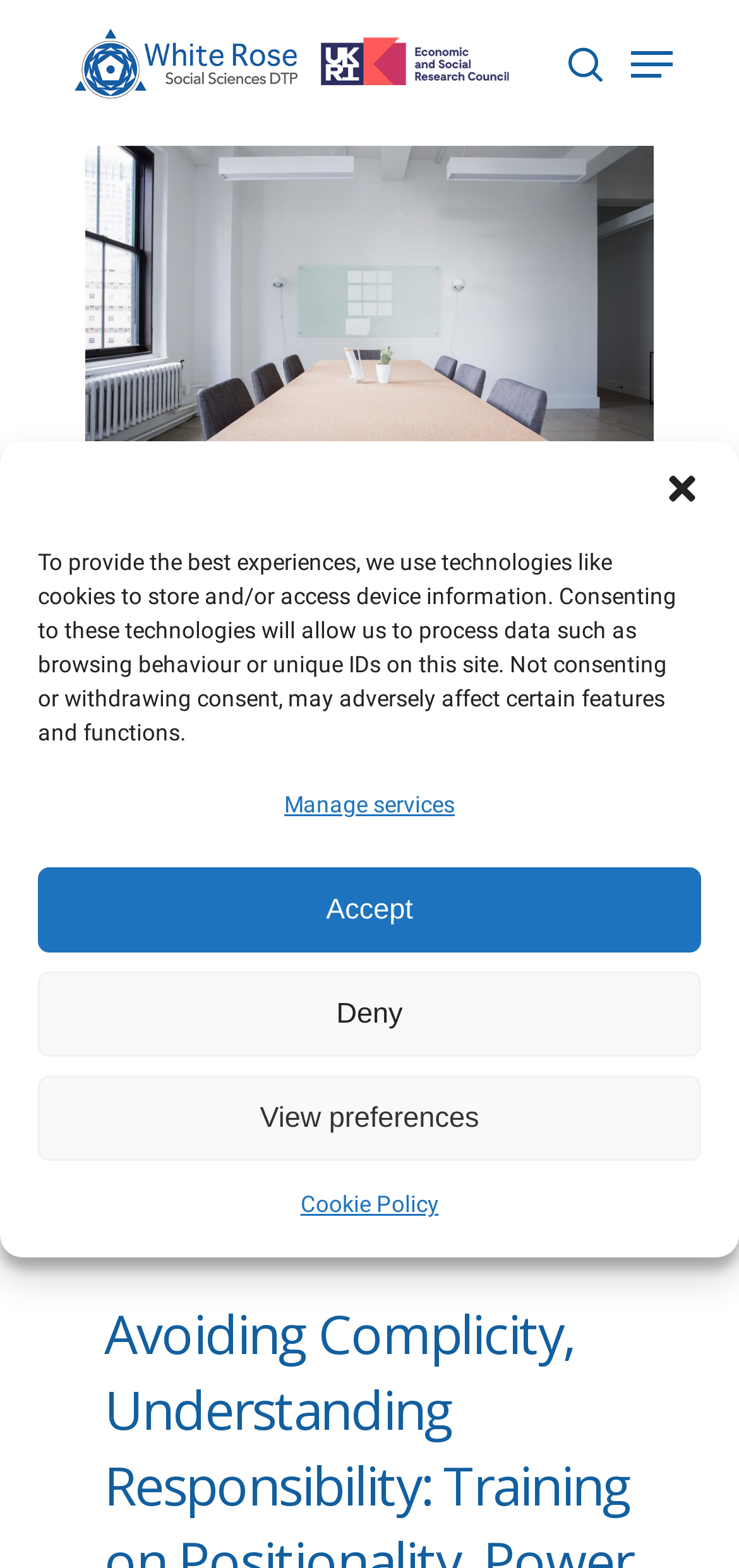Please examine the image and provide a detailed answer to the question: What is the name of the organization?

I found the answer by looking at the top-left corner of the webpage, where the logo and name of the organization 'White Rose DTP' are displayed.